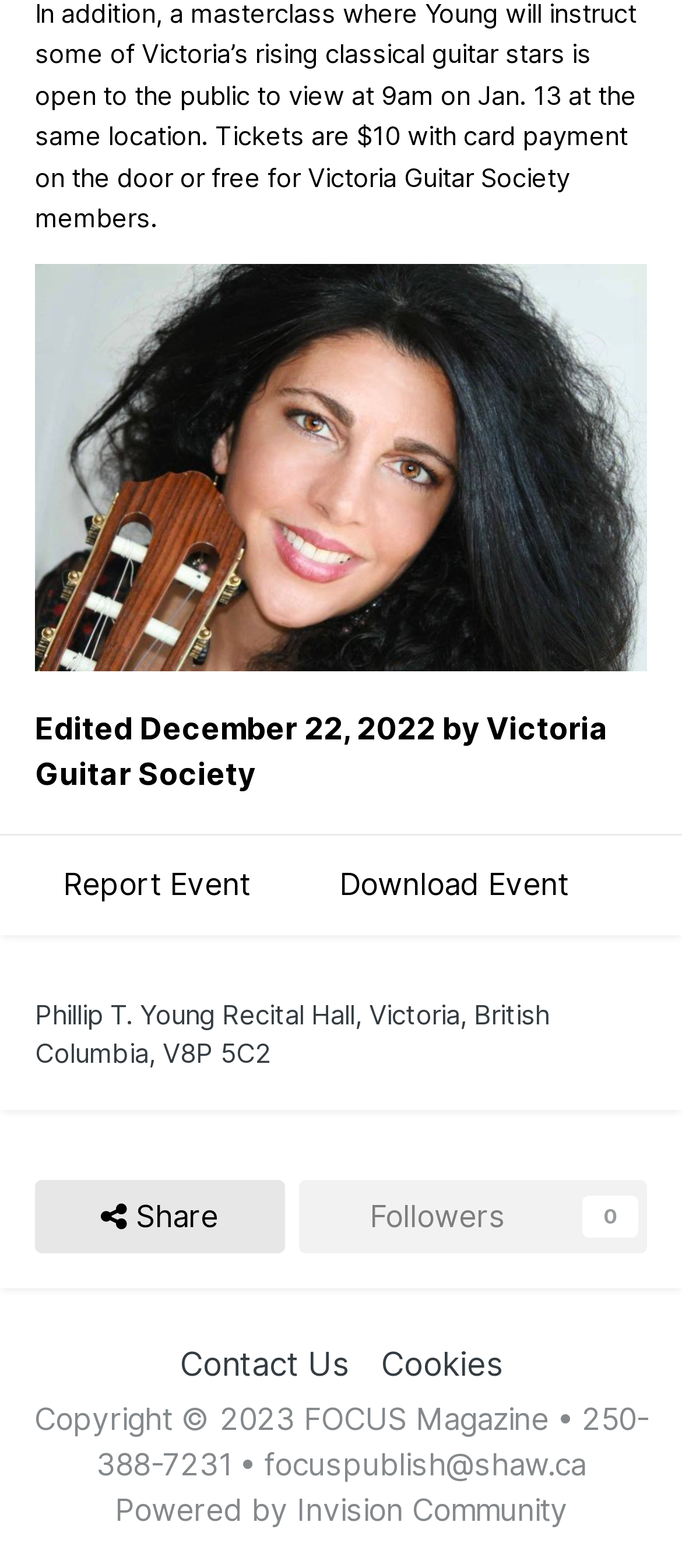Indicate the bounding box coordinates of the element that needs to be clicked to satisfy the following instruction: "Share the event". The coordinates should be four float numbers between 0 and 1, i.e., [left, top, right, bottom].

[0.051, 0.752, 0.417, 0.799]